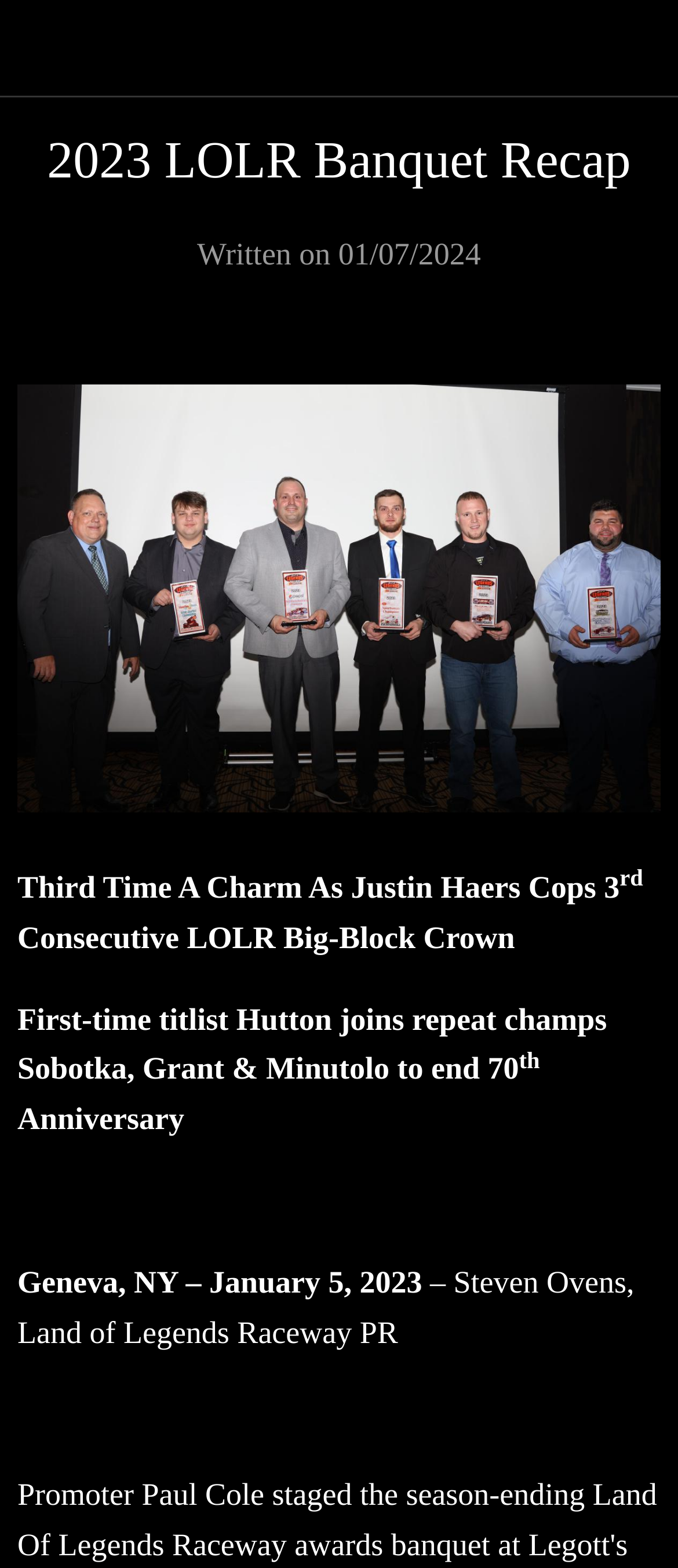Construct a comprehensive caption that outlines the webpage's structure and content.

The webpage is about the 2023 LOLR Banquet Recap, with a prominent title "Third Time A Charm As Justin Haers Cops 3rd Consecutive LOLR Big-Block Crown" at the top. Below the title, there is a horizontal separator line. 

On the top-right corner, there is a close button and a button with an icon. On the top-left corner, there is a heading with the same text as the title, "2023 LOLR Banquet Recap", accompanied by an image with the same name. 

Below the separator line, there is a large image taking up most of the width of the page. Above the image, there is a text "Written on 01/07/2024" indicating the date the article was written. 

To the right of the image, there are several blocks of text. The first block describes Justin Haers' achievement, followed by a block of text mentioning other champions, Sobotka, Grant, and Minutolo. The next block of text talks about the 70th anniversary of an event. 

At the bottom, there is a text block with the location and date "Geneva, NY – January 5, 2023", followed by the name of the author, "Steven Ovens, Land of Legends Raceway PR".